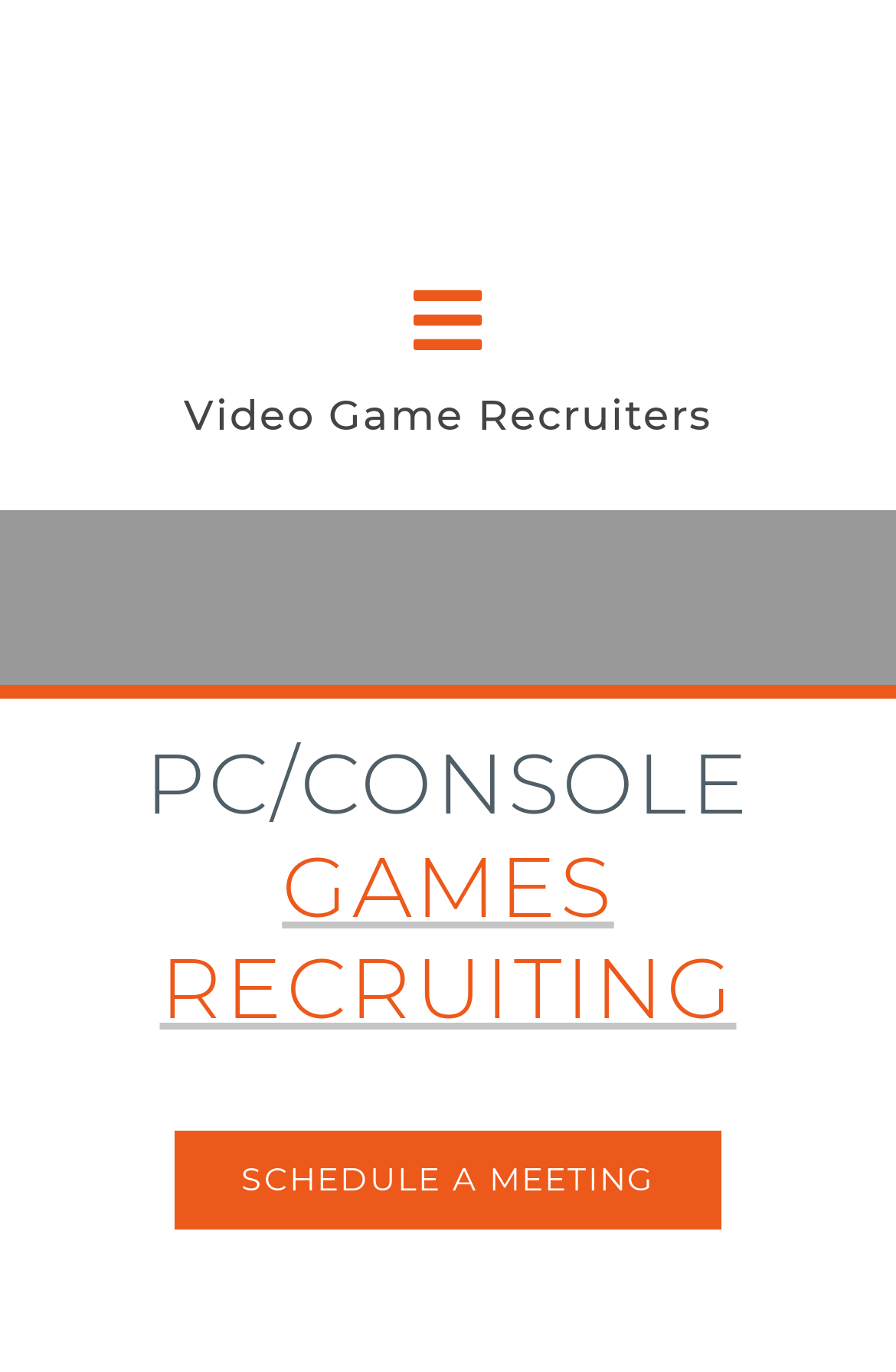Write a detailed summary of the webpage.

The webpage is about PC/Console Games Recruiting for Employers, specifically highlighting DAM, Inc.'s services. At the top left, there is a logo of DAM, Inc., which is an image with a corresponding link. Next to the logo, there is a toggle navigation button that controls the primary menu. 

Below the logo and navigation button, there is a heading that reads "Video Game Recruiters". Further down, there is a prominent heading that spans almost the entire width of the page, stating "PC/CONSOLE GAMES RECRUITING". 

On the right side of the page, there is a button to open a submenu related to "ABOUT". At the bottom of the page, there is a call-to-action link to "SCHEDULE A MEETING".